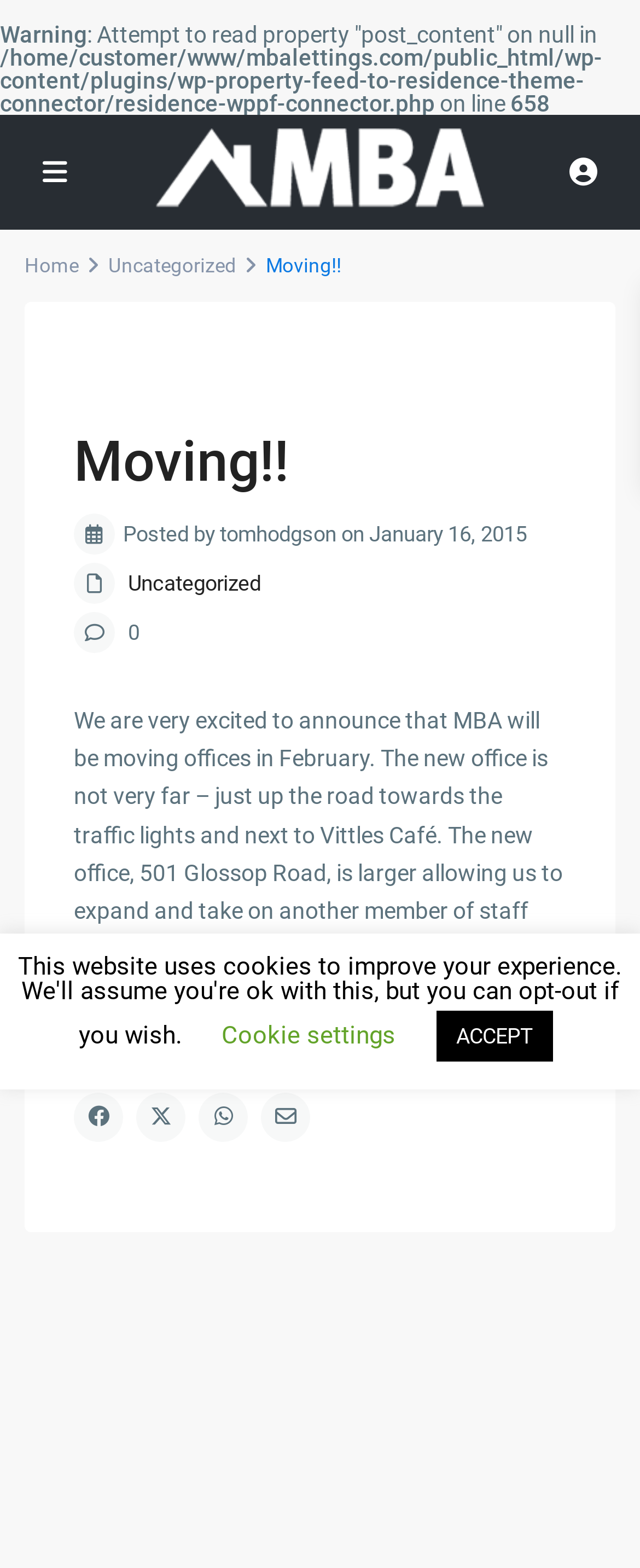Using the information in the image, could you please answer the following question in detail:
What is the name of the café located near the new office?

I found the name of the café by reading the text 'The new office is not very far – just up the road towards the traffic lights and next to Vittles Café.' which is located in the main content area.